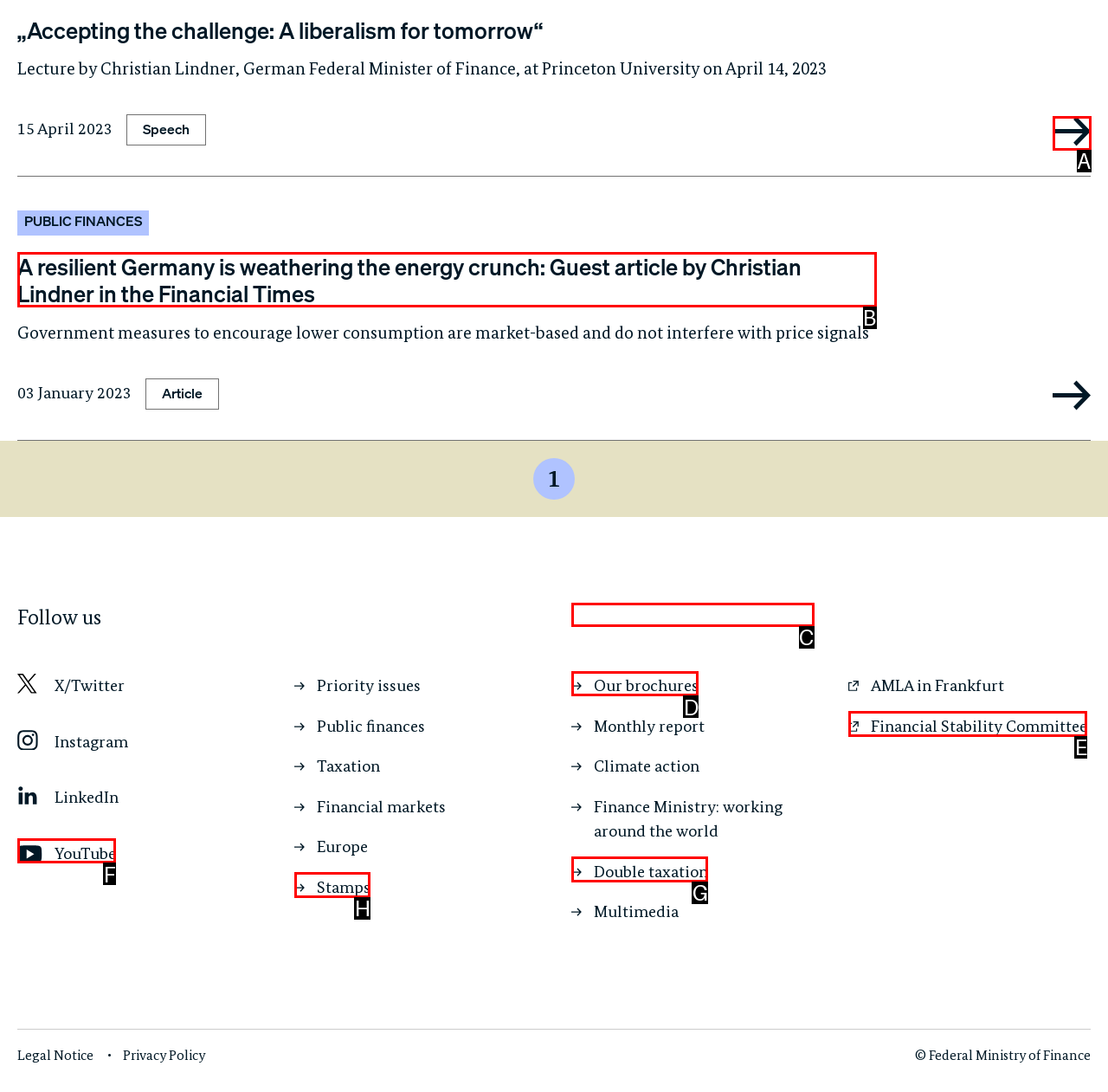Decide which HTML element to click to complete the task: Read more about 'What is a stablecoin?' Provide the letter of the appropriate option.

None